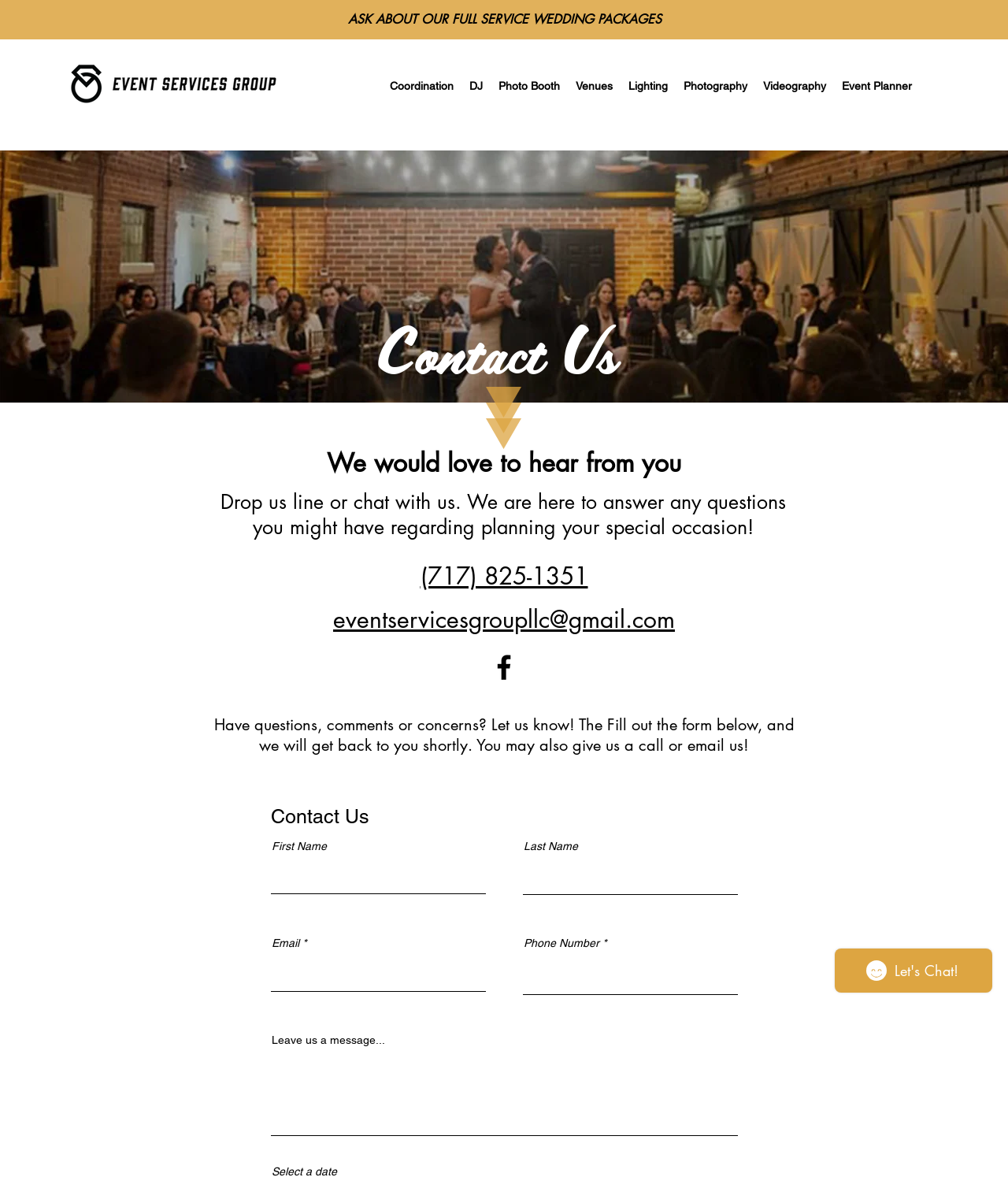Based on the image, please elaborate on the answer to the following question:
How can I contact the company?

I found the contact methods by looking at the contact section of the webpage, which includes a phone number, an email address, and a form to send a message. These contact methods are located below the heading 'Contact Us'.